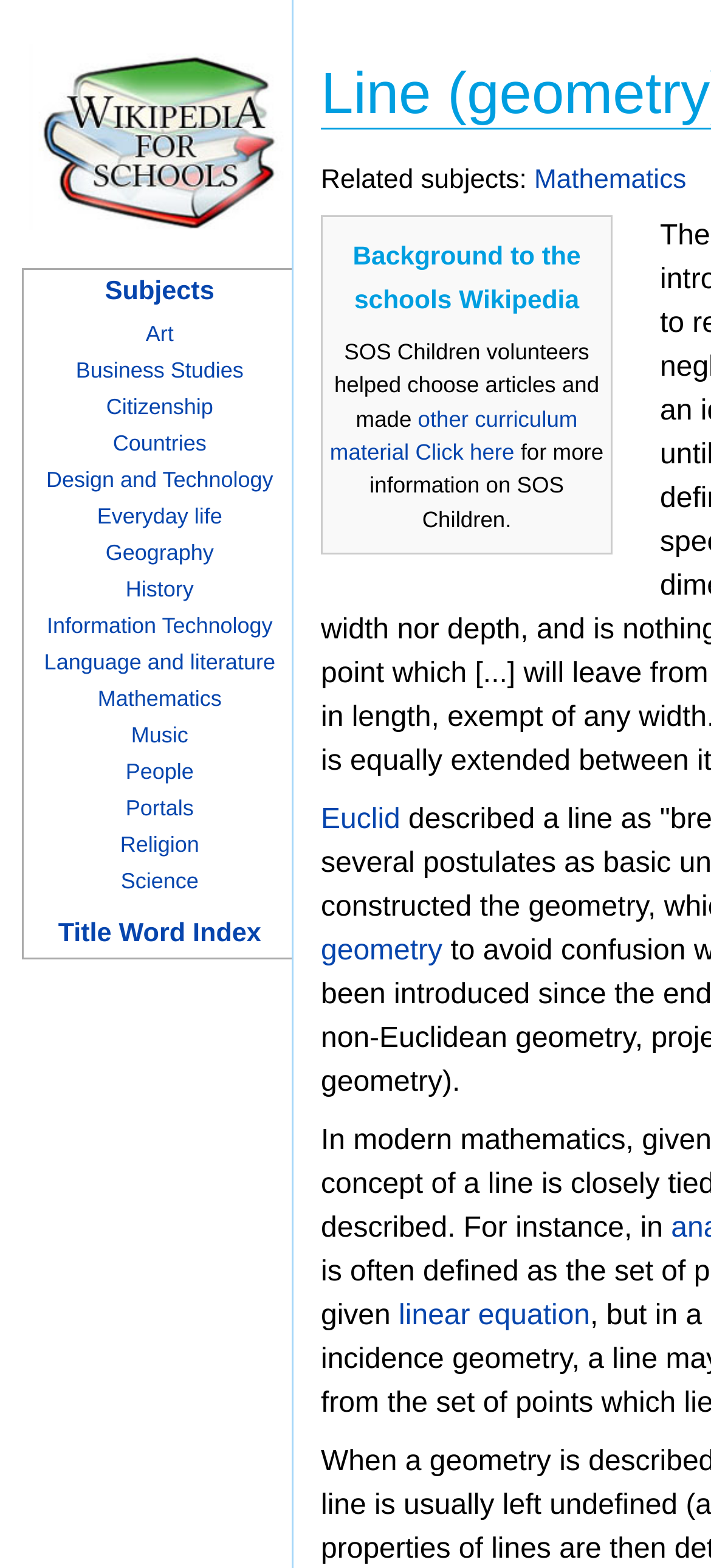Carefully examine the image and provide an in-depth answer to the question: What is the related subject to 'Line (geometry)'?

The related subject to 'Line (geometry)' can be determined by looking at the link next to the text 'Related subjects:', which is 'Mathematics'.